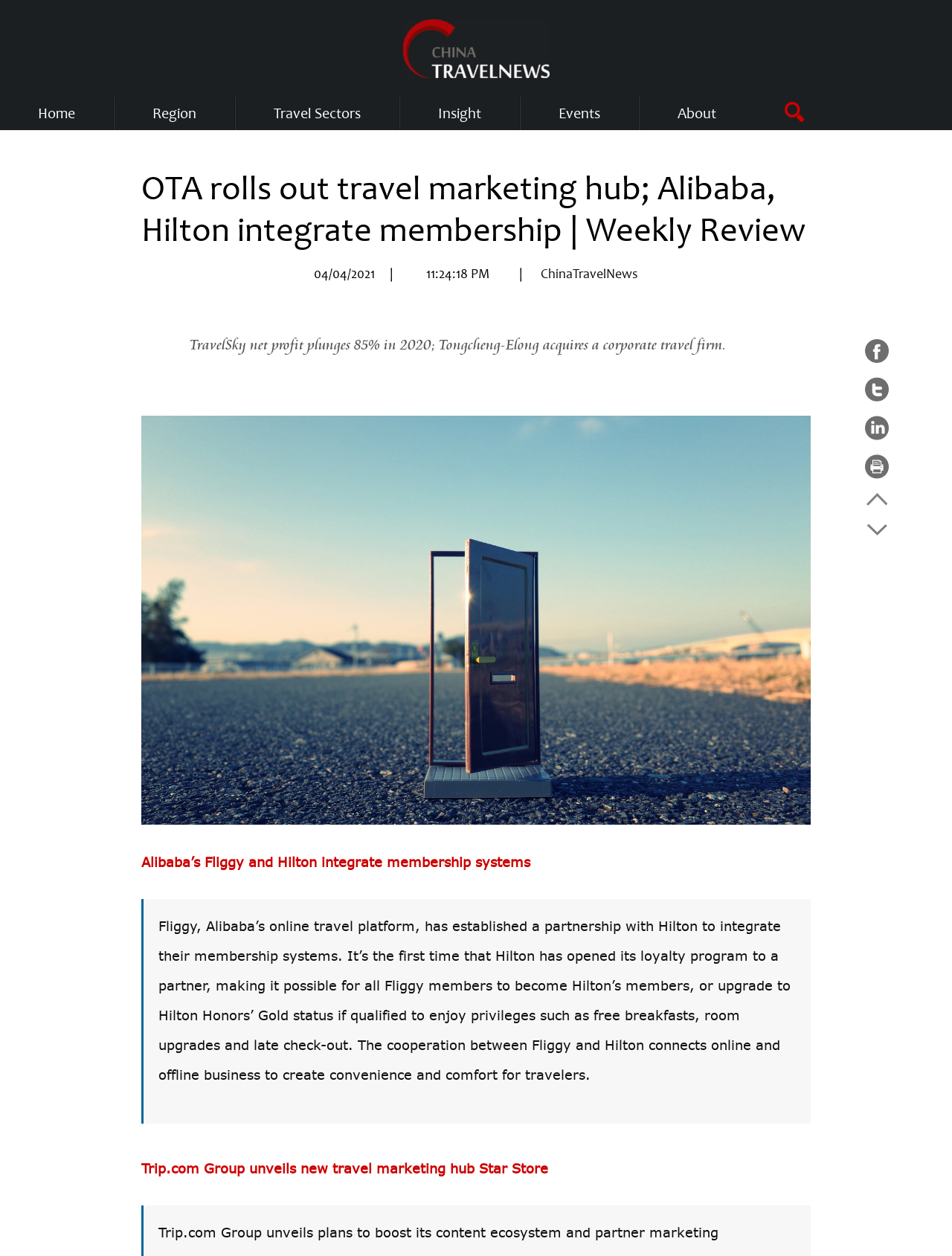Explain the webpage in detail, including its primary components.

The webpage is a news article page from China Travel News, with a prominent heading "China Travel News" at the top center of the page, accompanied by a link and an image. Below this heading, there are several navigation links, including "Home", "Region", "Travel Sectors", "Insight", "Events", and "About", arranged horizontally across the top of the page.

The main content of the page is divided into several sections. The first section has a heading "OTA rolls out travel marketing hub; Alibaba, Hilton integrate membership | Weekly Review" at the top left, followed by the date "04/04/2021" and time "11:24:18 PM" below it. There is also a link to "ChinaTravelNews" on the same line as the date and time.

The next section has a brief summary of the news article, "TravelSky net profit plunges 85% in 2020; Tongcheng-Elong acquires a corporate travel firm." Below this summary, there are two links to related news articles, "Alibaba’s Fliggy and Hilton integrate membership systems" and "Trip.com Group unveils new travel marketing hub Star Store".

The main content of the news article is presented in a blockquote, which takes up most of the page. The article discusses the partnership between Fliggy, Alibaba's online travel platform, and Hilton to integrate their membership systems, allowing Fliggy members to become Hilton members and enjoy privileges such as free breakfasts, room upgrades, and late check-out.